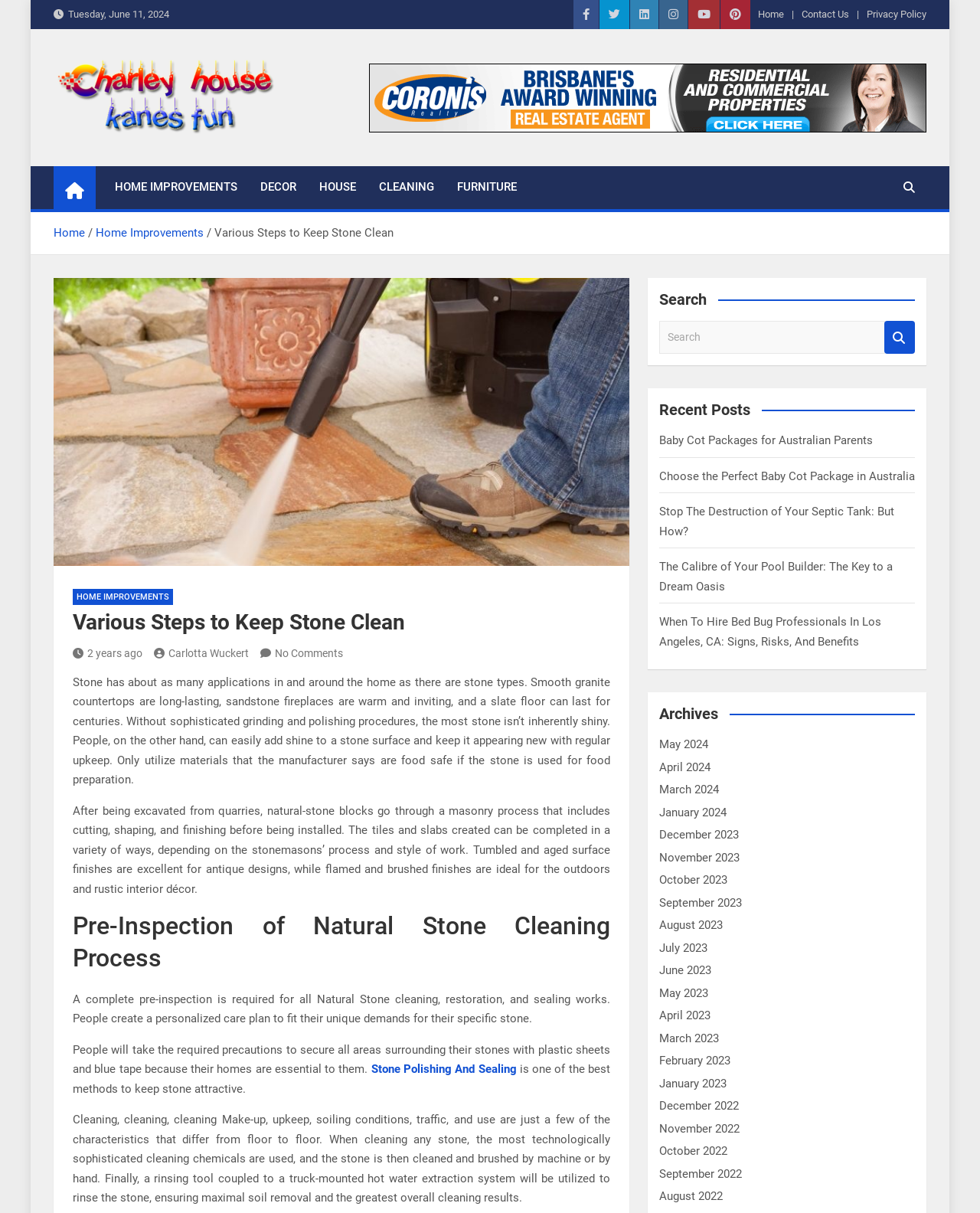What is the purpose of the pre-inspection in natural stone cleaning?
Could you answer the question in a detailed manner, providing as much information as possible?

I found the answer by reading the text under the heading 'Pre-Inspection of Natural Stone Cleaning Process', which explains that a complete pre-inspection is required to create a personalized care plan to fit unique demands for specific stones.